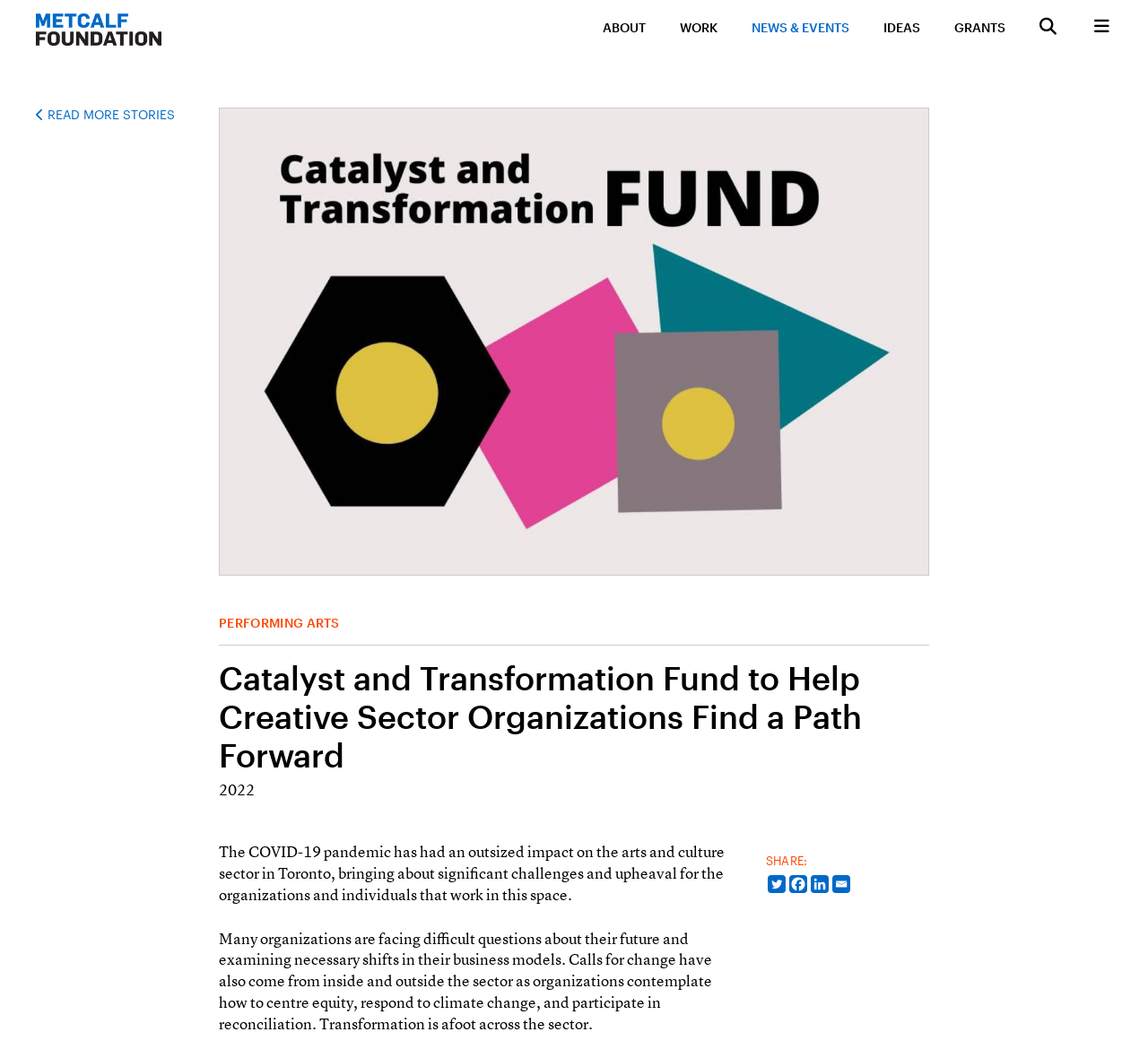Please identify the bounding box coordinates of the area that needs to be clicked to follow this instruction: "go to Metcalf Foundation homepage".

[0.031, 0.012, 0.141, 0.044]